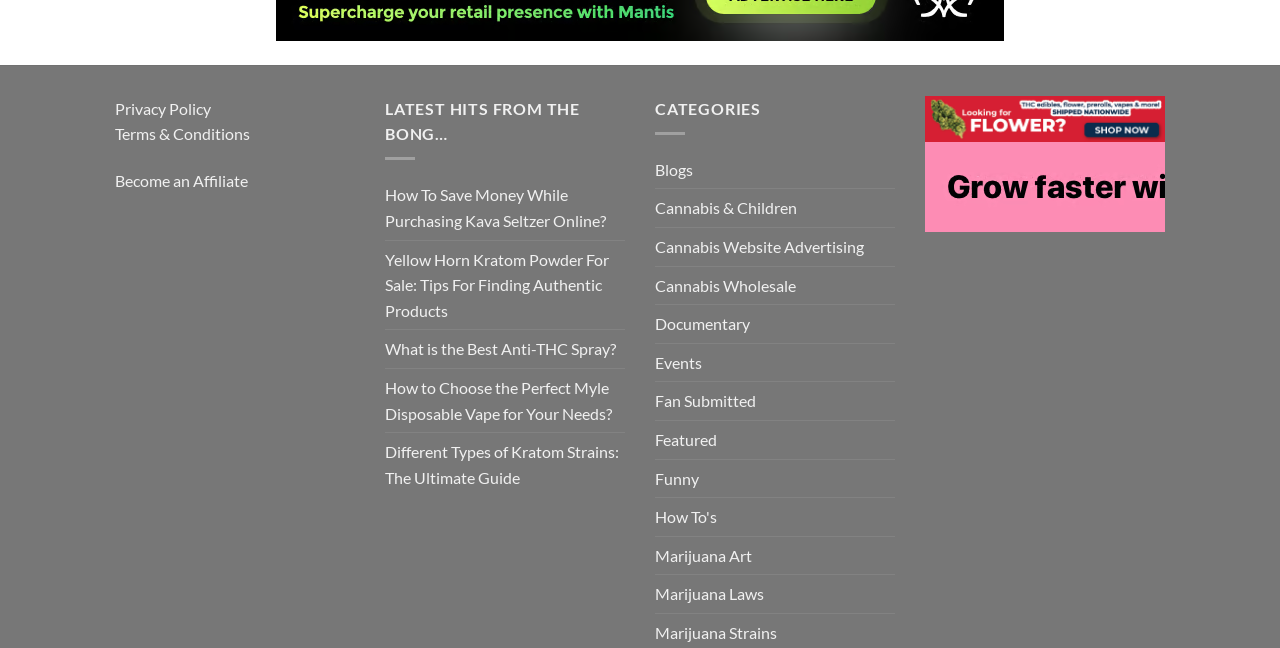Bounding box coordinates should be provided in the format (top-left x, top-left y, bottom-right x, bottom-right y) with all values between 0 and 1. Identify the bounding box for this UI element: How To's

[0.512, 0.769, 0.56, 0.827]